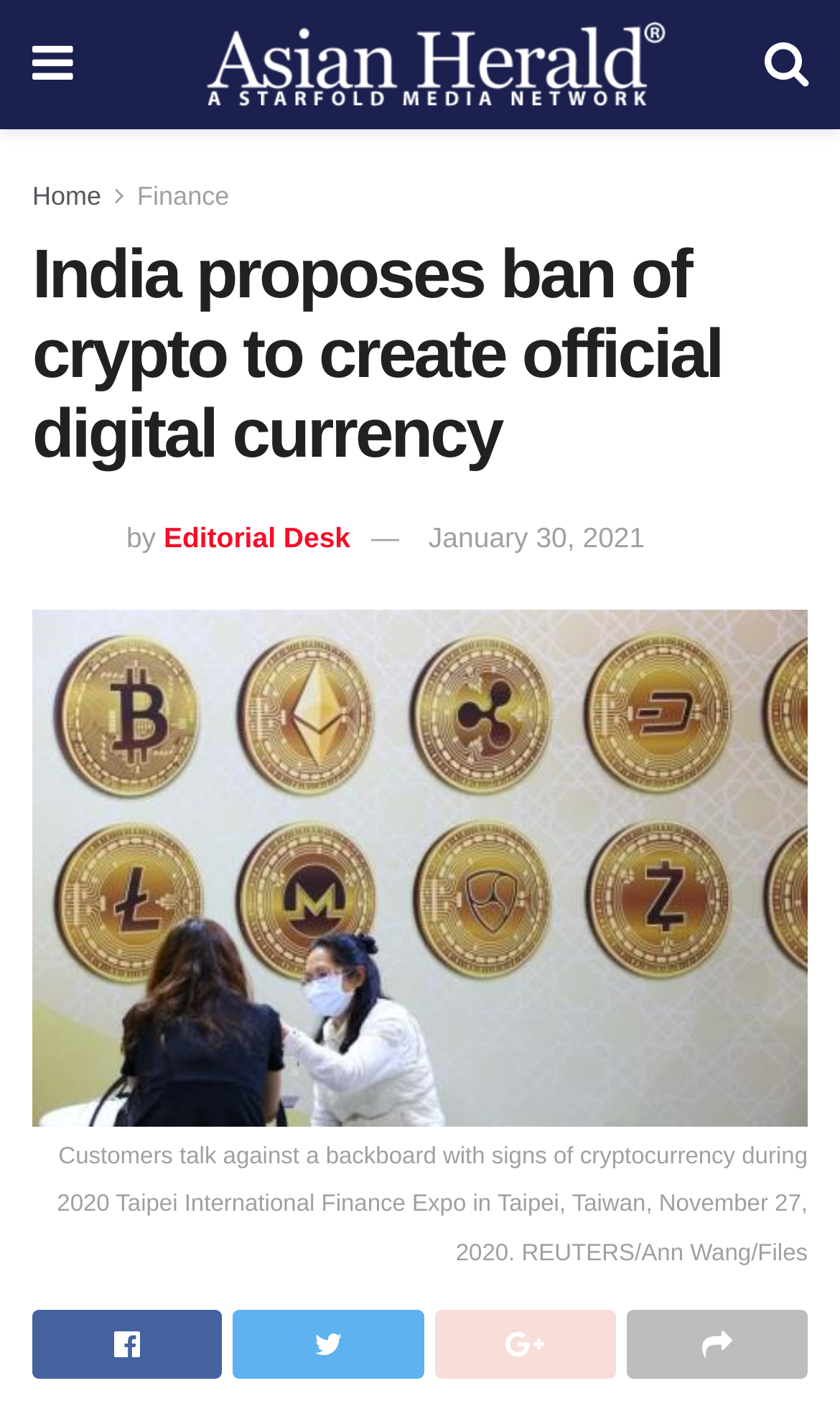Give a one-word or one-phrase response to the question:
What is the date of the article?

January 30, 2021